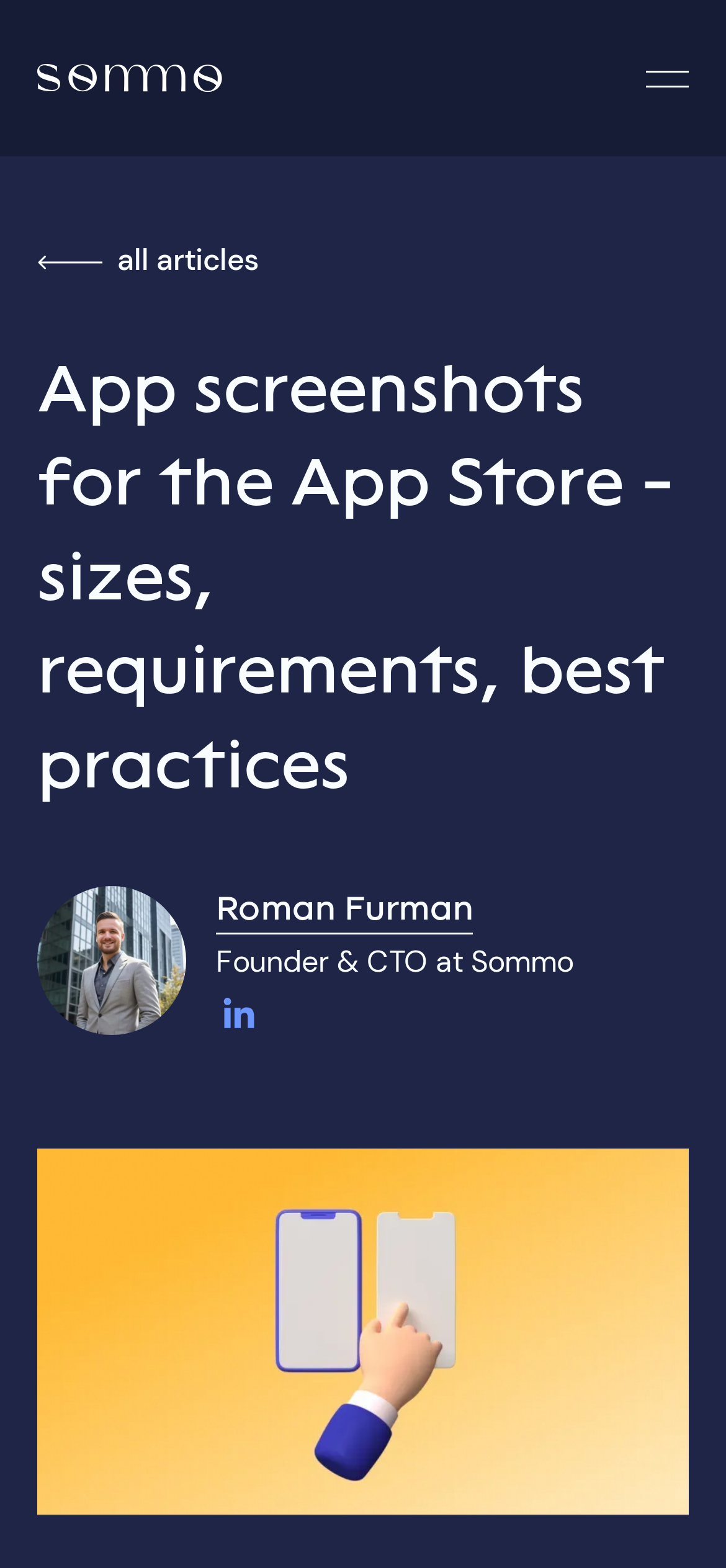How many images are on the webpage?
Answer the question with as much detail as you can, using the image as a reference.

I counted the images on the webpage, which are the logo image, the image next to 'all articles', the author's image, and the main image at the bottom. There are four images in total.